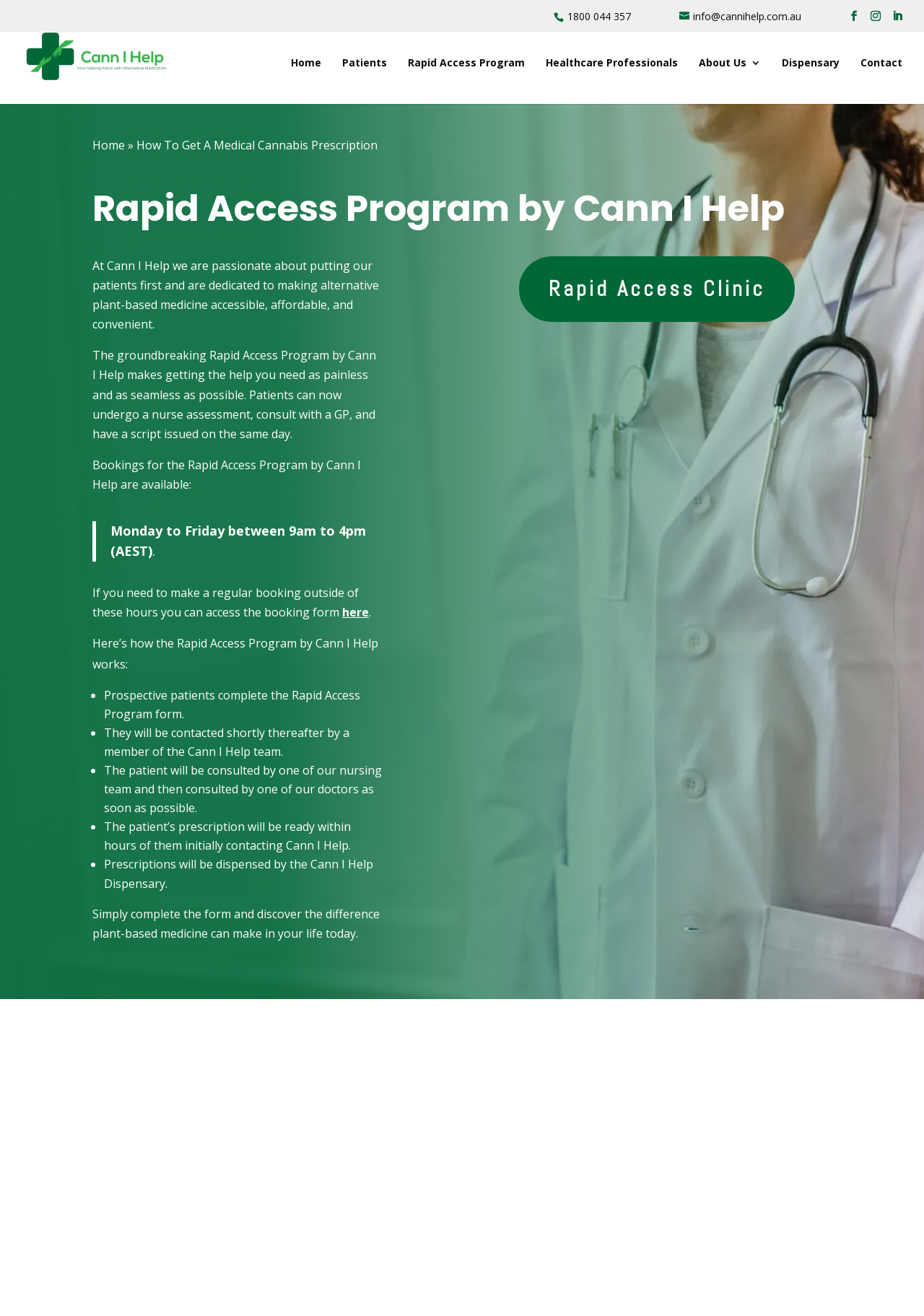Locate the bounding box coordinates of the area to click to fulfill this instruction: "Click the 'ccrcabins@gmail.com' email link". The bounding box should be presented as four float numbers between 0 and 1, in the order [left, top, right, bottom].

None